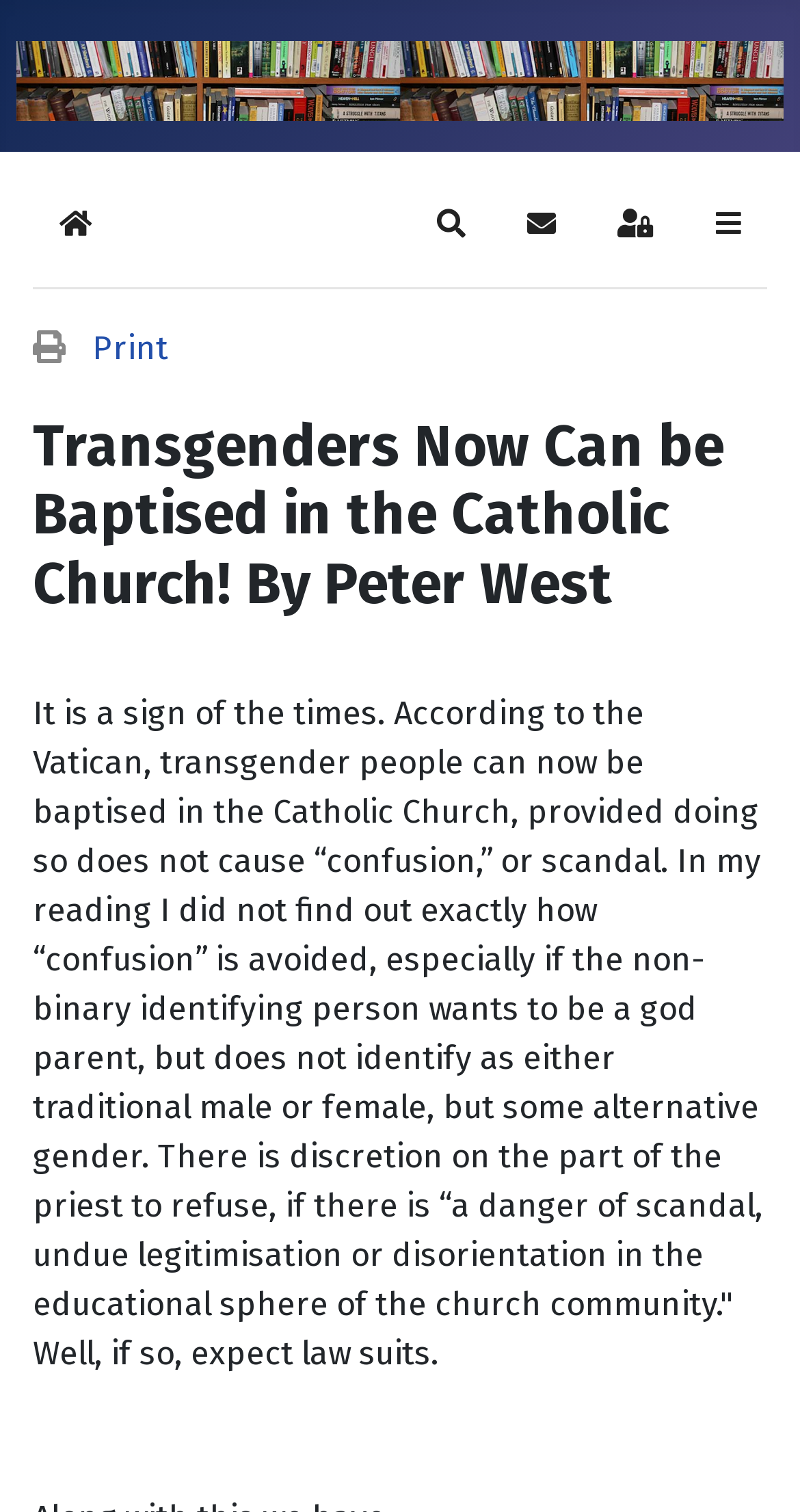Provide a thorough description of this webpage.

The webpage appears to be a blog post titled "Transgenders Now Can be Baptised in the Catholic Church! By Peter West". At the top left corner, there is a link to "blog.alor.org" accompanied by an image with the same name. 

Below the title, there are several navigation links and buttons, including "Home", "Search", "Subscribe to blog", and "Sign In", aligned horizontally across the top of the page. To the right of these links, there is a small icon represented by "\uf0c9". 

Further down, there is a table with a non-descriptive label, containing a non-breaking space character and a "Print" link. 

The main content of the page is a heading with the same title as the webpage, followed by a block of text that discusses the Vatican's stance on baptizing transgender people in the Catholic Church. The text raises questions about how "confusion" is avoided in certain scenarios and mentions the discretion of priests to refuse baptism under certain conditions. 

At the very bottom of the page, there is a "Back to Top" link.